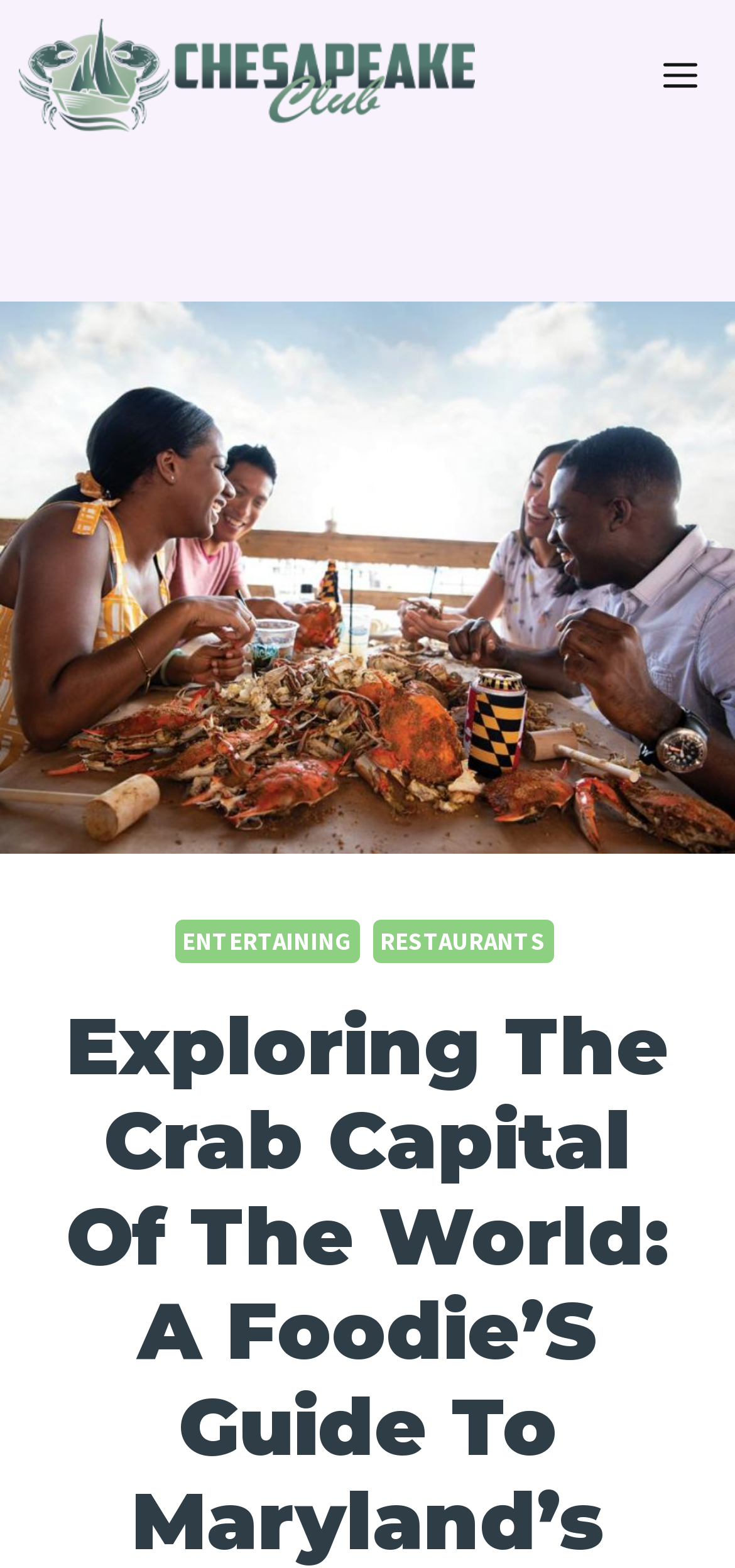Respond to the question below with a concise word or phrase:
Is the slideout menu expanded?

No